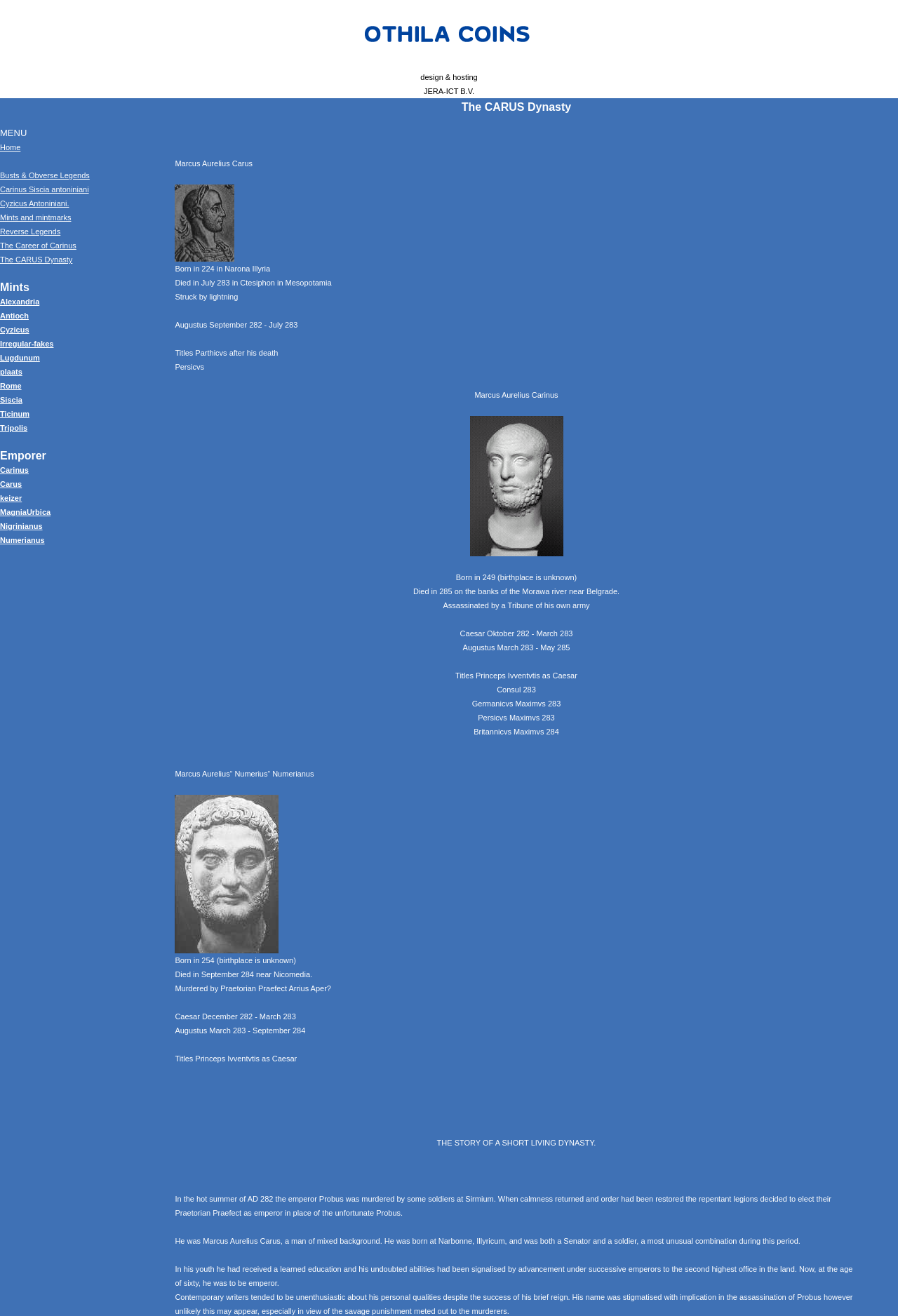Determine the bounding box coordinates of the clickable region to follow the instruction: "Click on 'Carinus Siscia antoniniani'".

[0.0, 0.141, 0.099, 0.147]